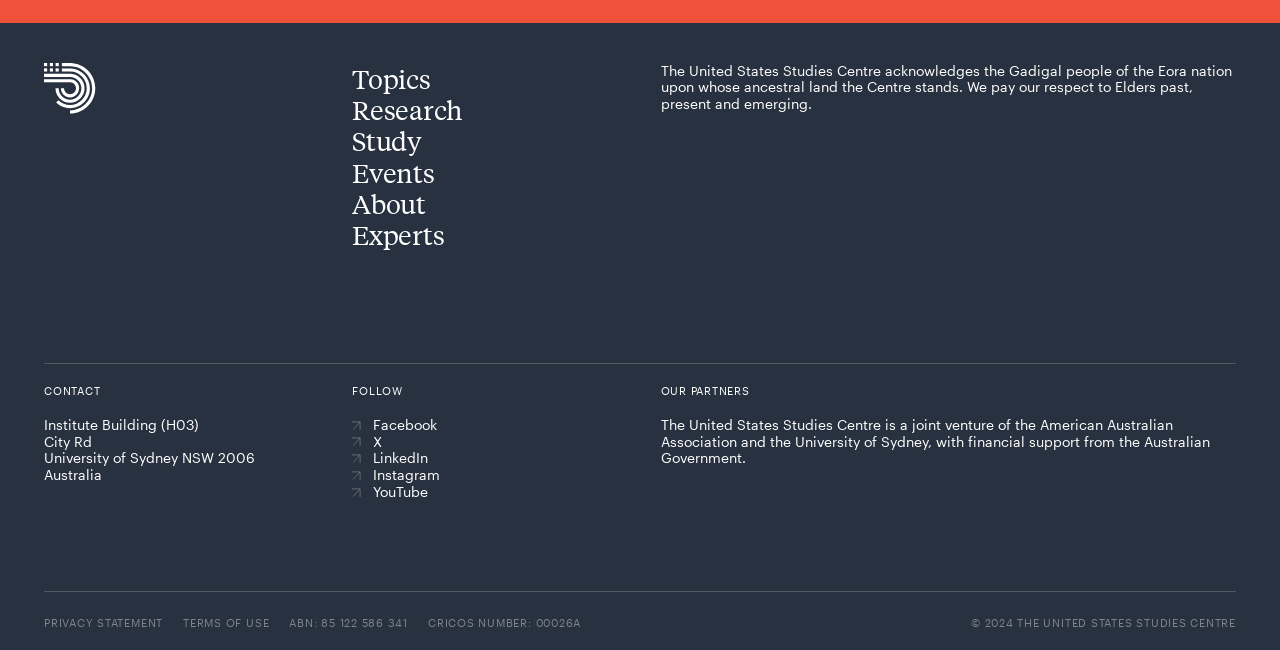What are the social media platforms listed?
Please give a detailed and elaborate explanation in response to the question.

The social media platforms are listed under the 'FOLLOW' section, which includes links to Facebook, LinkedIn, Instagram, and YouTube, each with its corresponding icon.